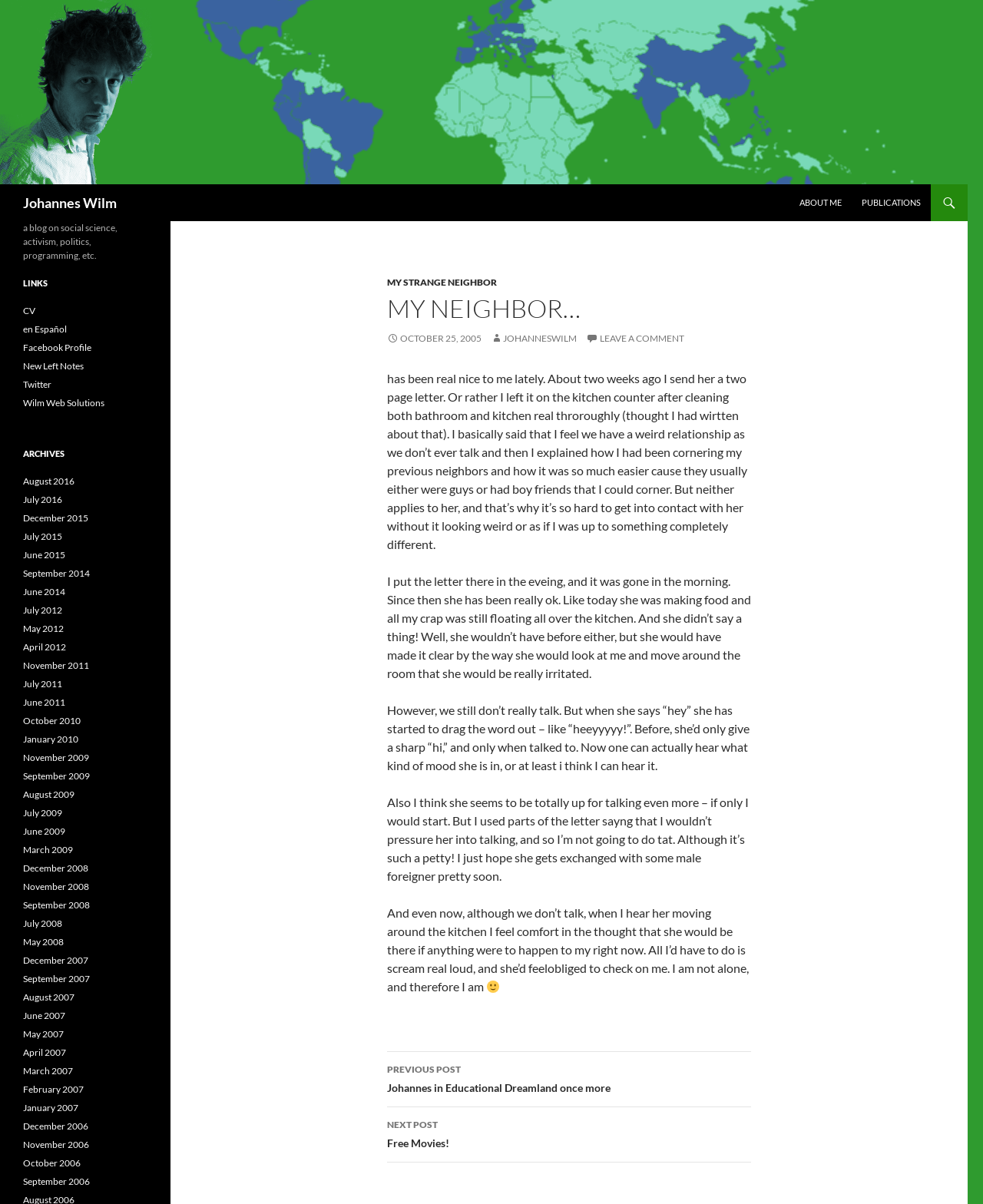Please determine the bounding box coordinates for the UI element described here. Use the format (top-left x, top-left y, bottom-right x, bottom-right y) with values bounded between 0 and 1: parent_node: Website name="url"

None